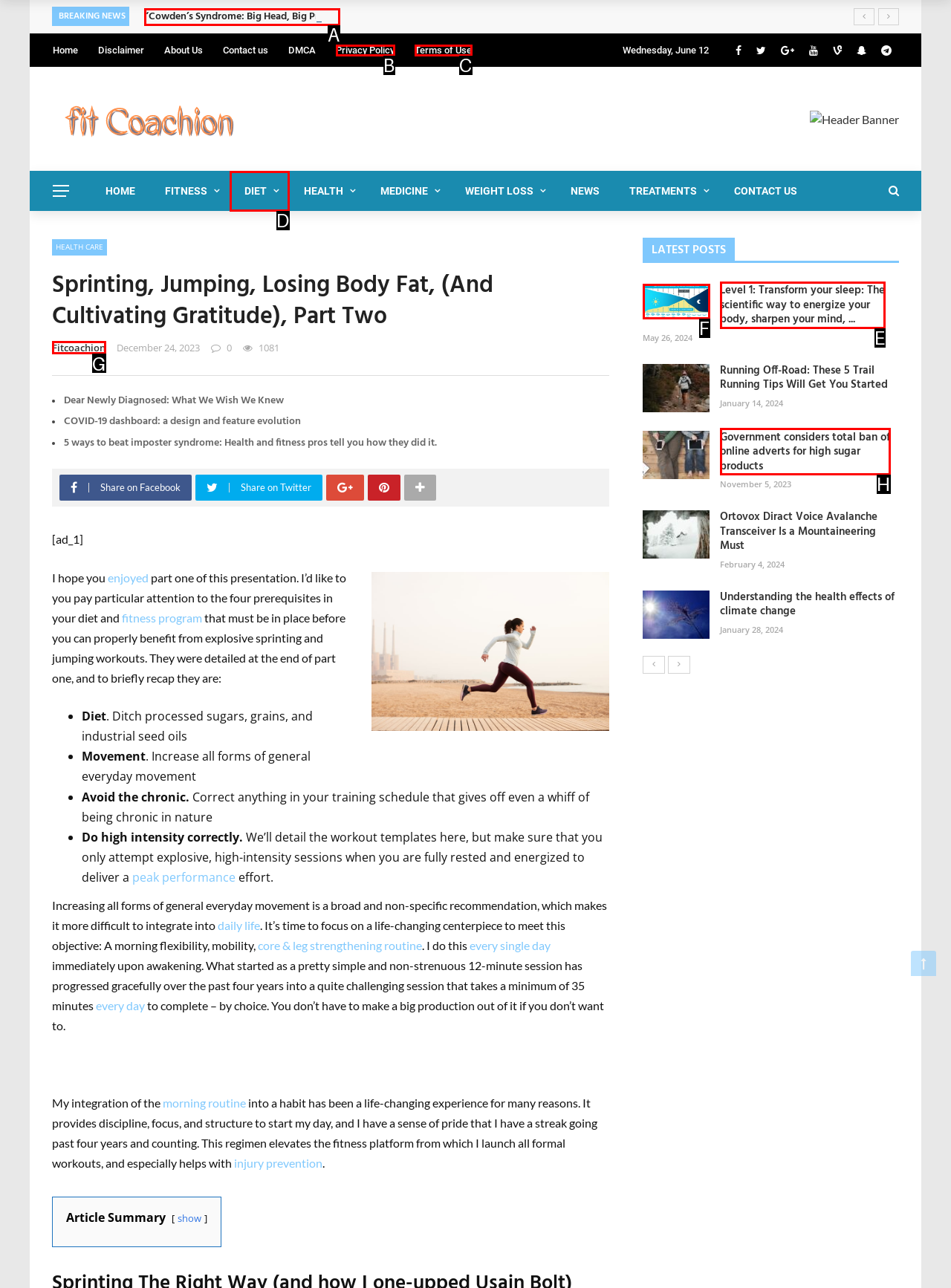Select the appropriate HTML element that needs to be clicked to finish the task: Click on the 'Fitcoachion' link
Reply with the letter of the chosen option.

G